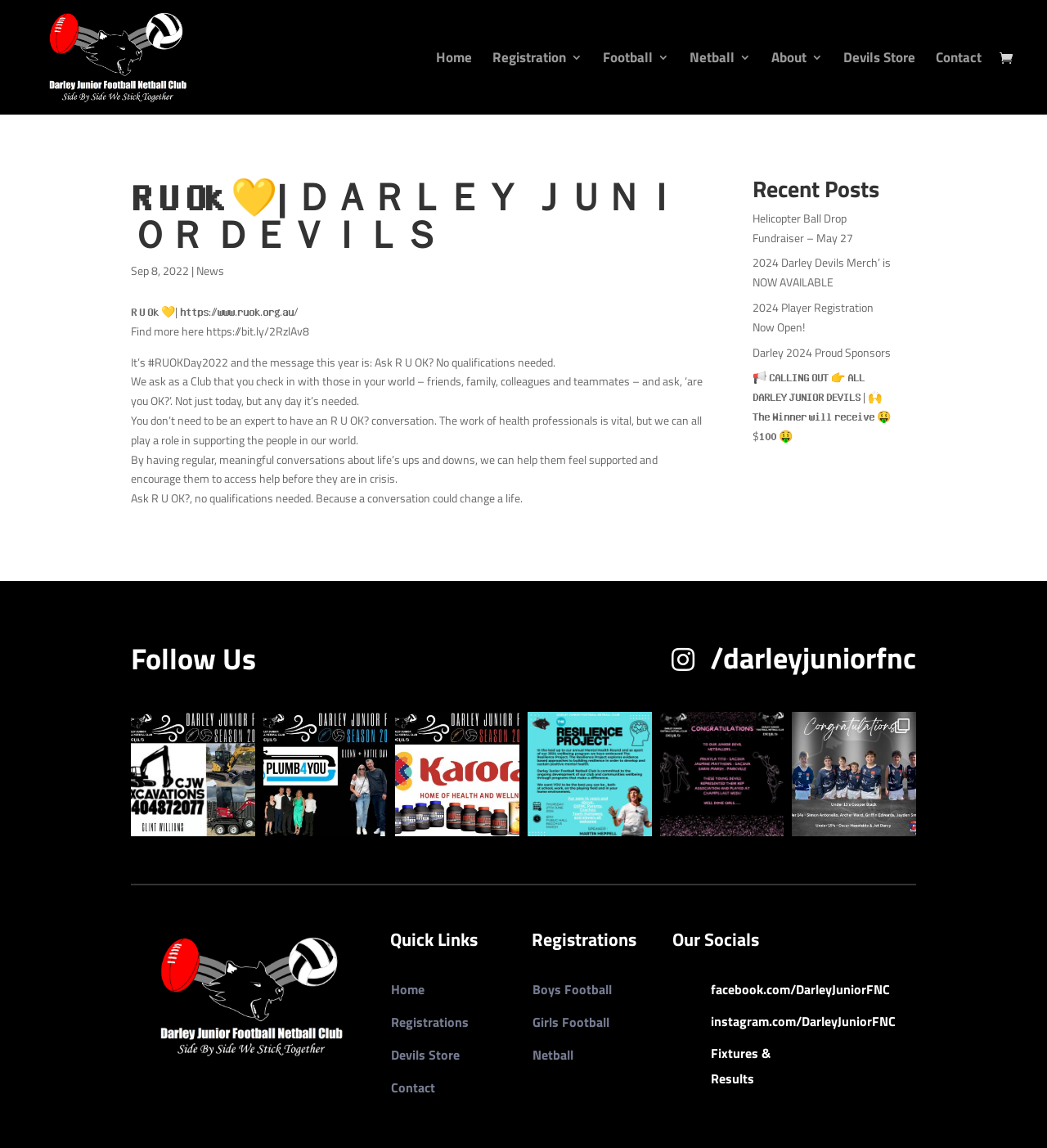Extract the main title from the webpage.

𝐑 𝐔 𝐎𝐤 💛| ＤＡＲＬＥＹ ＪＵＮＩＯＲ ＤＥＶＩＬＳ